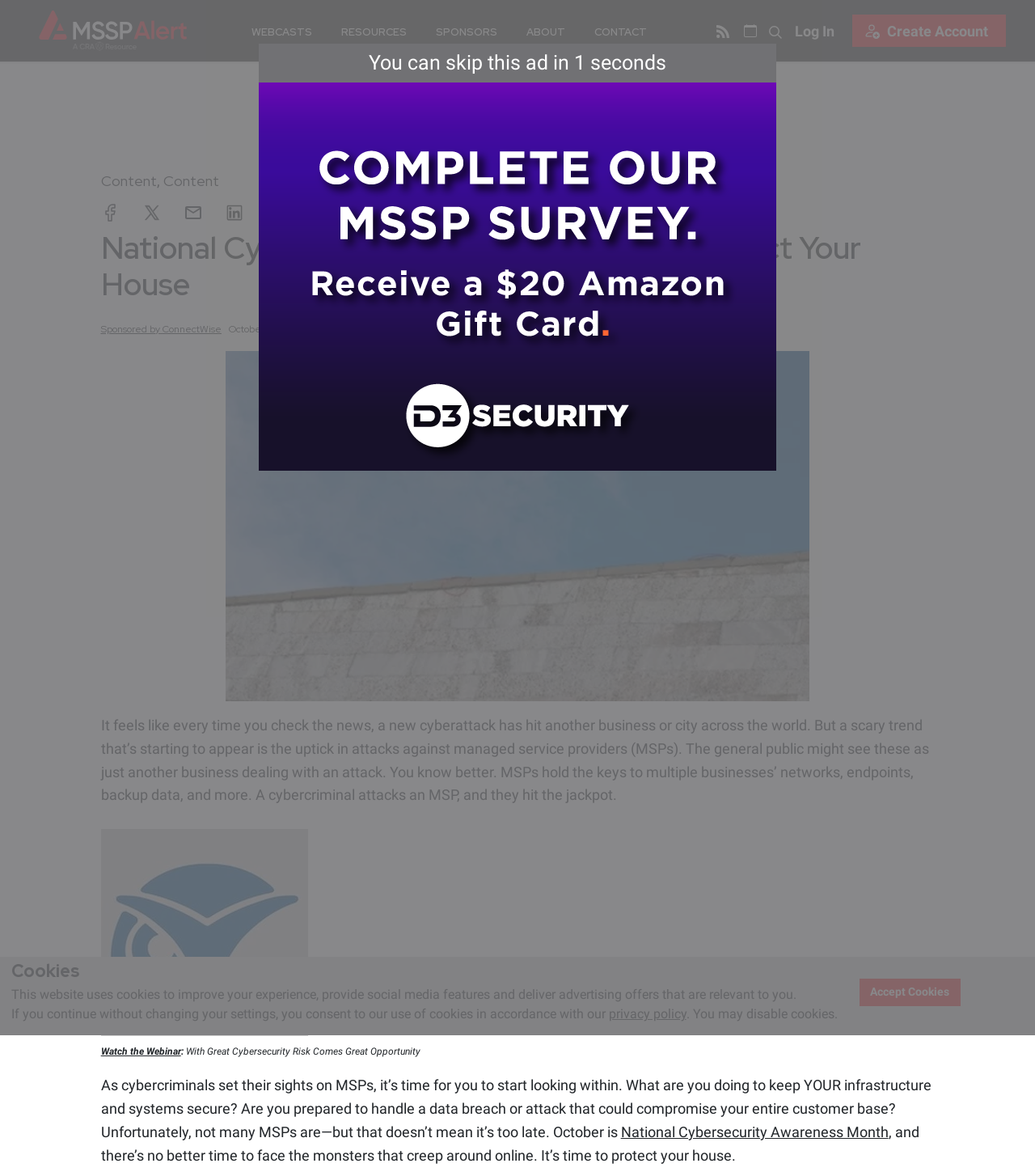Identify and extract the heading text of the webpage.

National Cybersecurity Awareness Month: Protect Your House